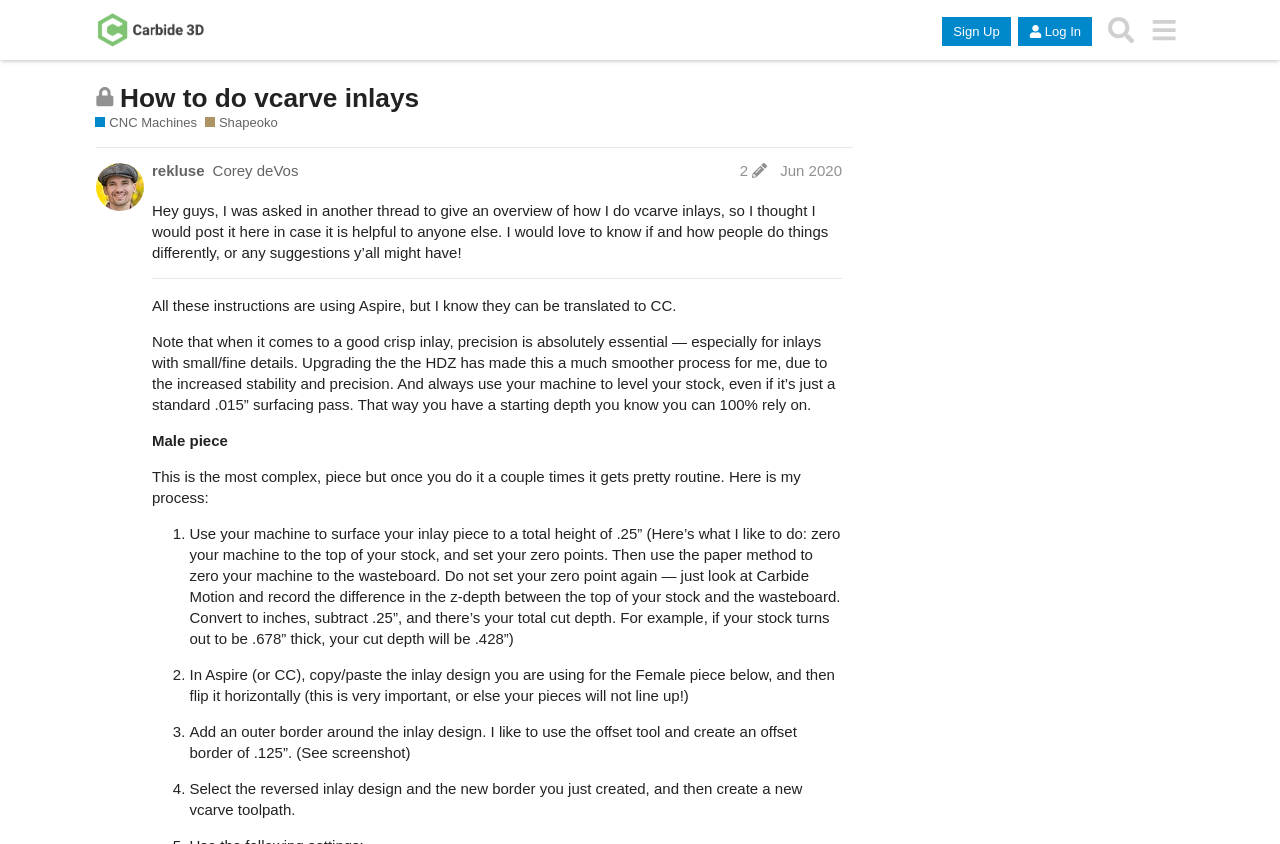What is the name of the community site?
Look at the image and answer the question using a single word or phrase.

Carbide 3D Community Site